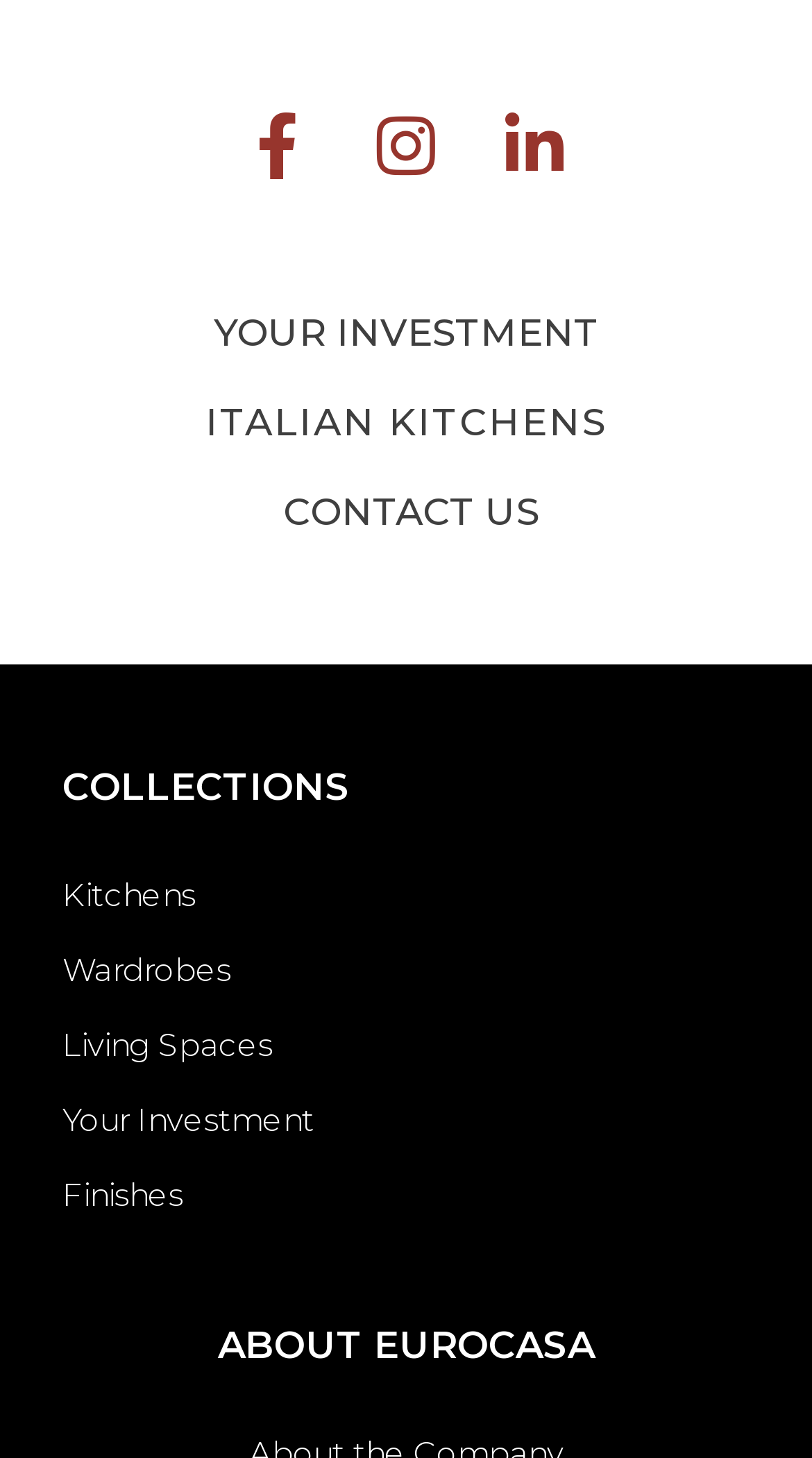What is the first link under 'YOUR INVESTMENT'?
Look at the webpage screenshot and answer the question with a detailed explanation.

The first link under the 'YOUR INVESTMENT' section is another link with the same text 'YOUR INVESTMENT', which is located below the 'YOUR INVESTMENT' heading.